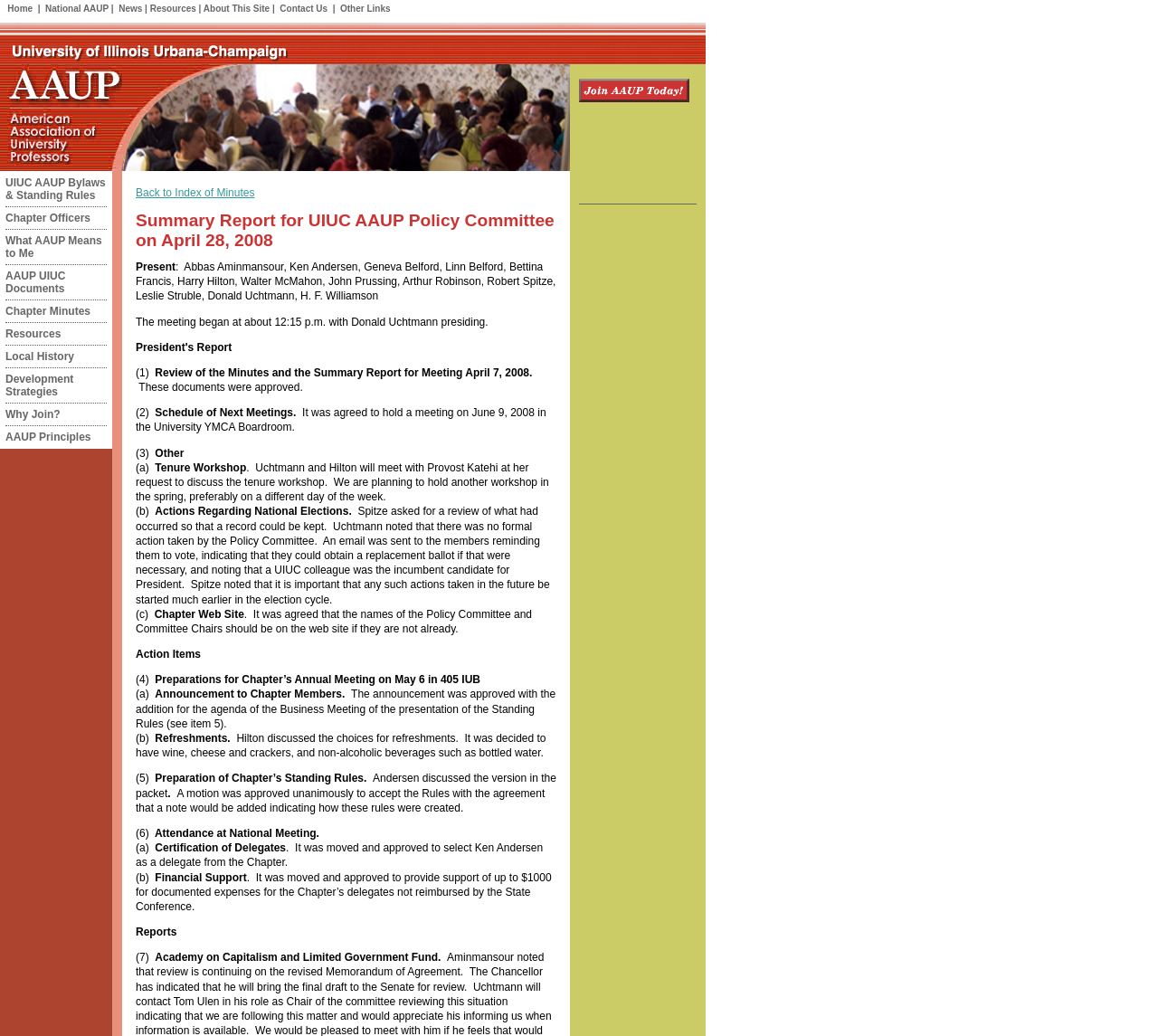Identify the bounding box coordinates of the clickable region necessary to fulfill the following instruction: "view Chapter Minutes". The bounding box coordinates should be four float numbers between 0 and 1, i.e., [left, top, right, bottom].

[0.005, 0.294, 0.078, 0.307]